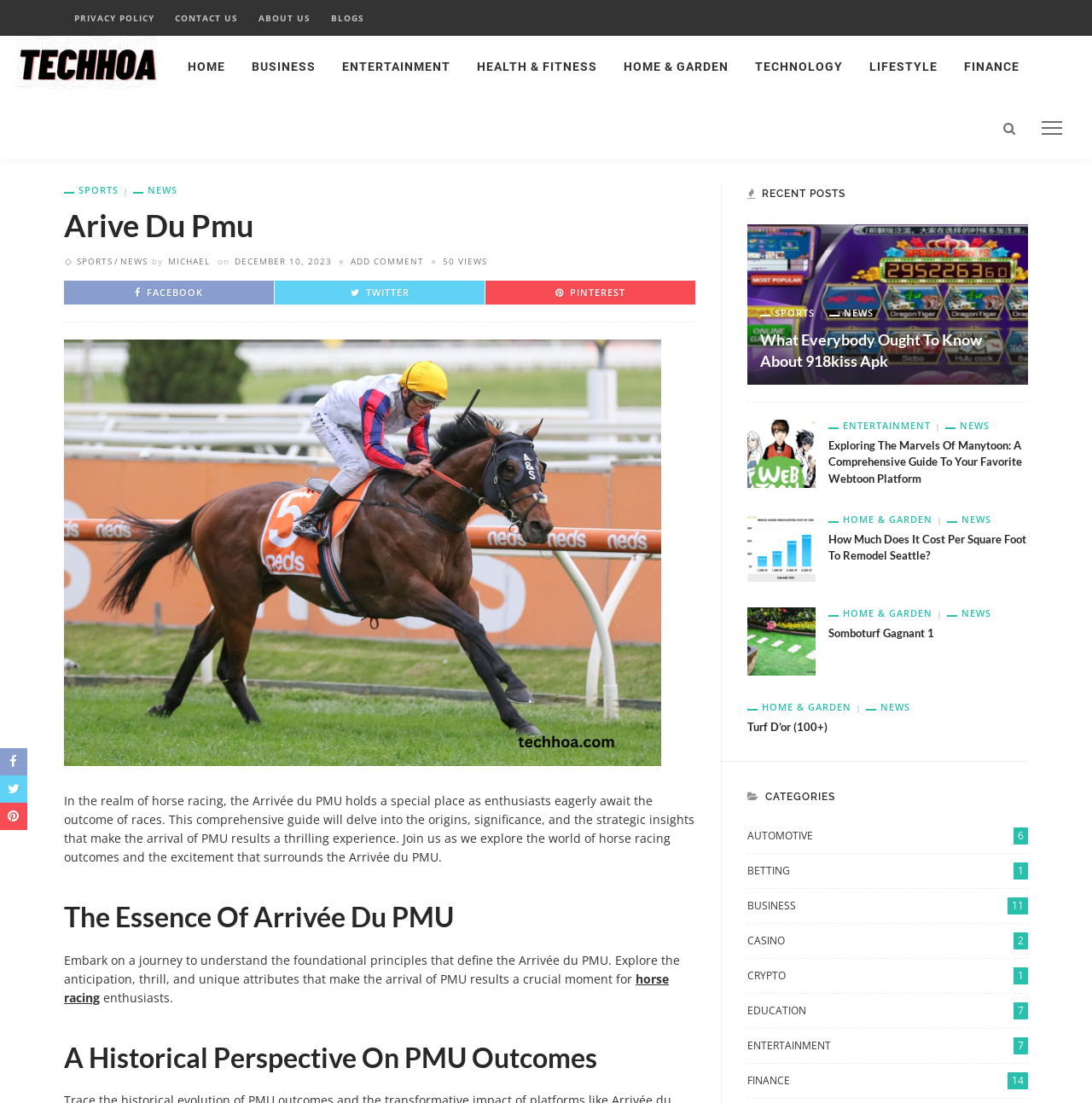Can you find the bounding box coordinates for the element to click on to achieve the instruction: "Click on the 'Home' link"?

None